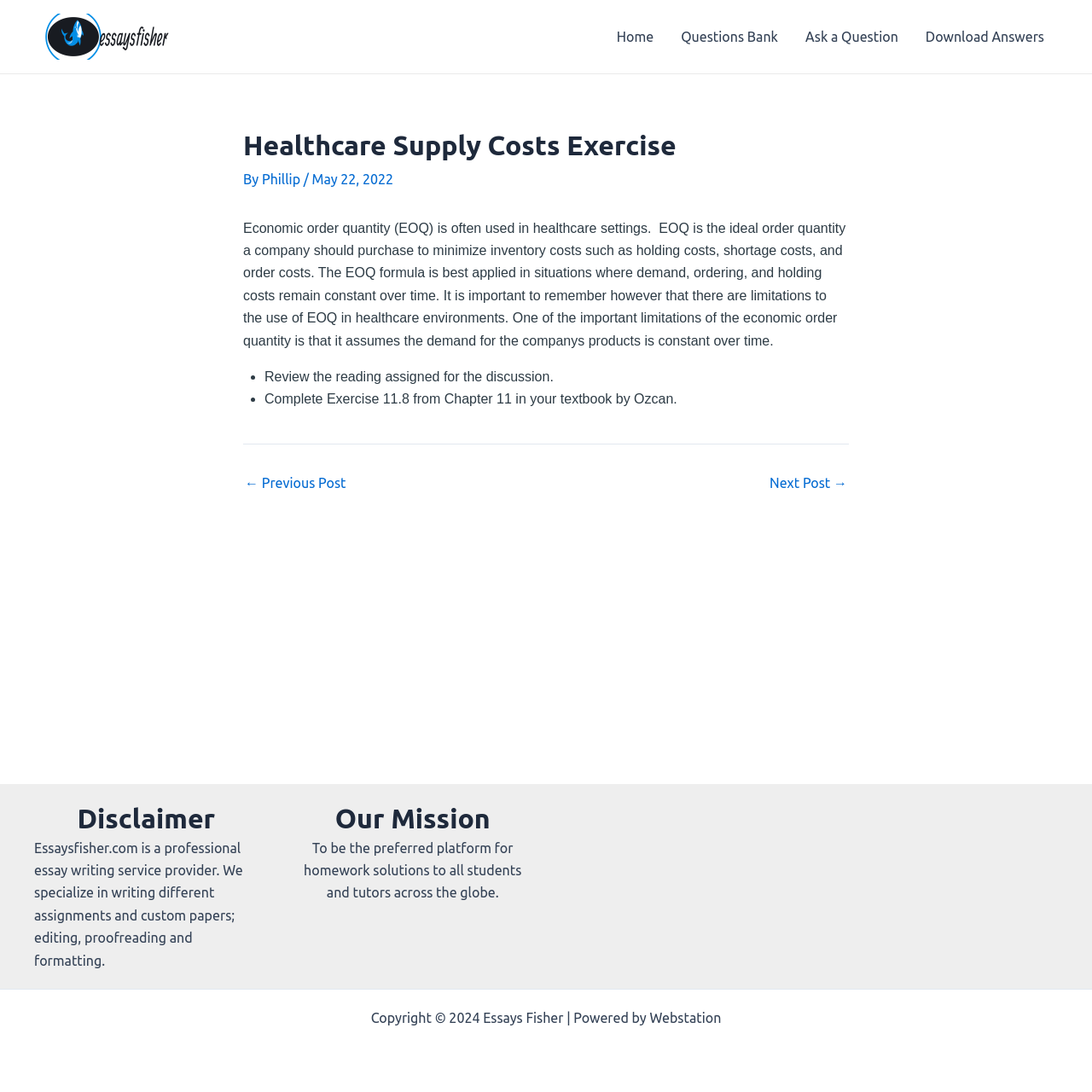Please identify the bounding box coordinates of the element's region that I should click in order to complete the following instruction: "ask a question". The bounding box coordinates consist of four float numbers between 0 and 1, i.e., [left, top, right, bottom].

[0.725, 0.002, 0.835, 0.065]